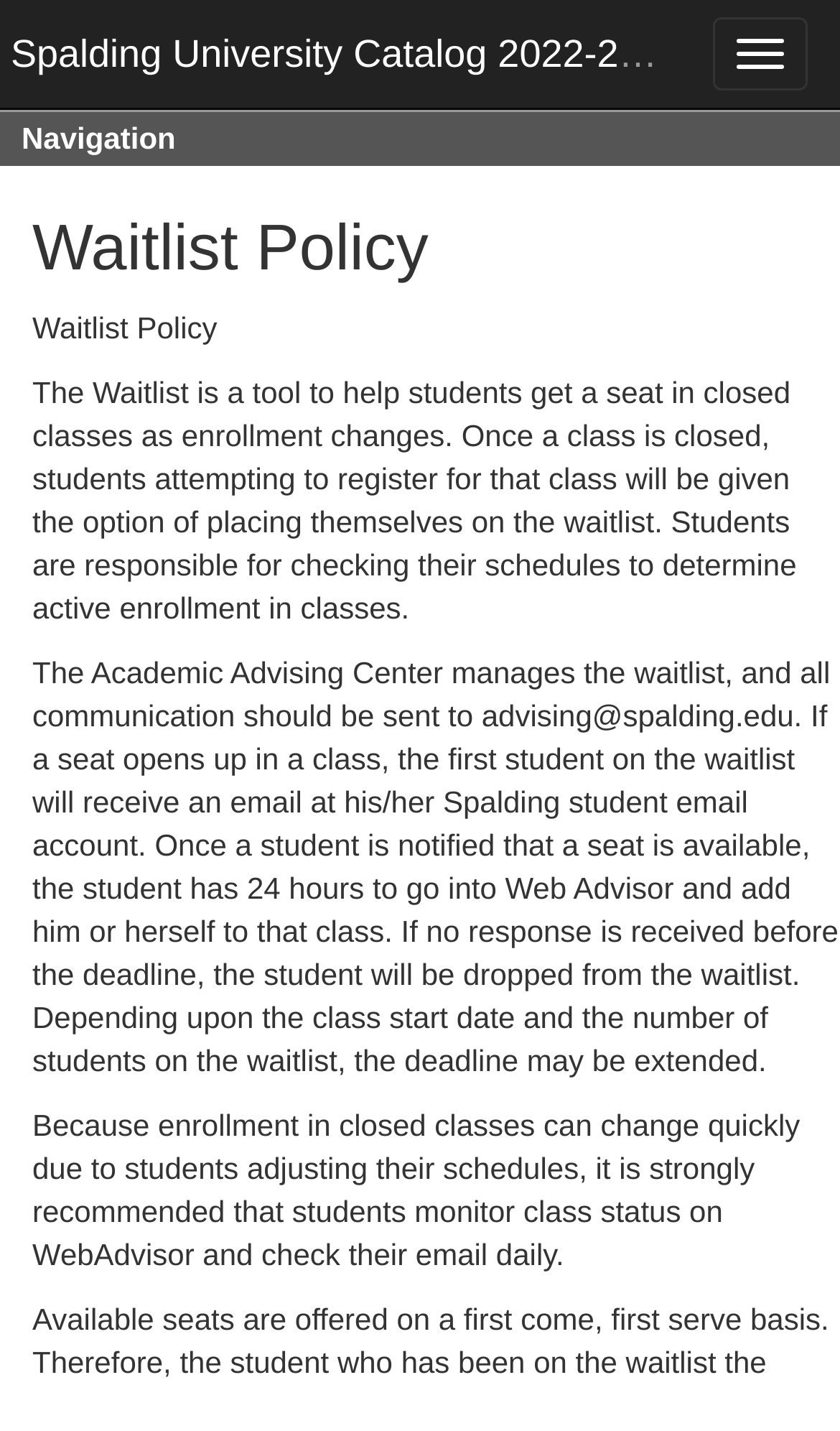Explain the webpage's design and content in an elaborate manner.

The webpage is about Spalding University's Catalog Waitlist Policy. At the top right corner, there is a button labeled "Toggle navigation". Below it, on the top left, there is a link to "Spalding University Catalog 2022-2023". 

The main content area is divided into two sections. On the left, there is a navigation menu labeled "Table of Contents" with a header "Navigation". 

On the right, there is a main section with a heading "Waitlist Policy". Below the heading, there are three paragraphs of text that explain the waitlist policy. The first paragraph describes the purpose of the waitlist and how students can place themselves on it. The second paragraph explains how the Academic Advising Center manages the waitlist and how students will be notified if a seat becomes available. The third paragraph advises students to monitor class status and check their email daily due to the dynamic nature of enrollment in closed classes.